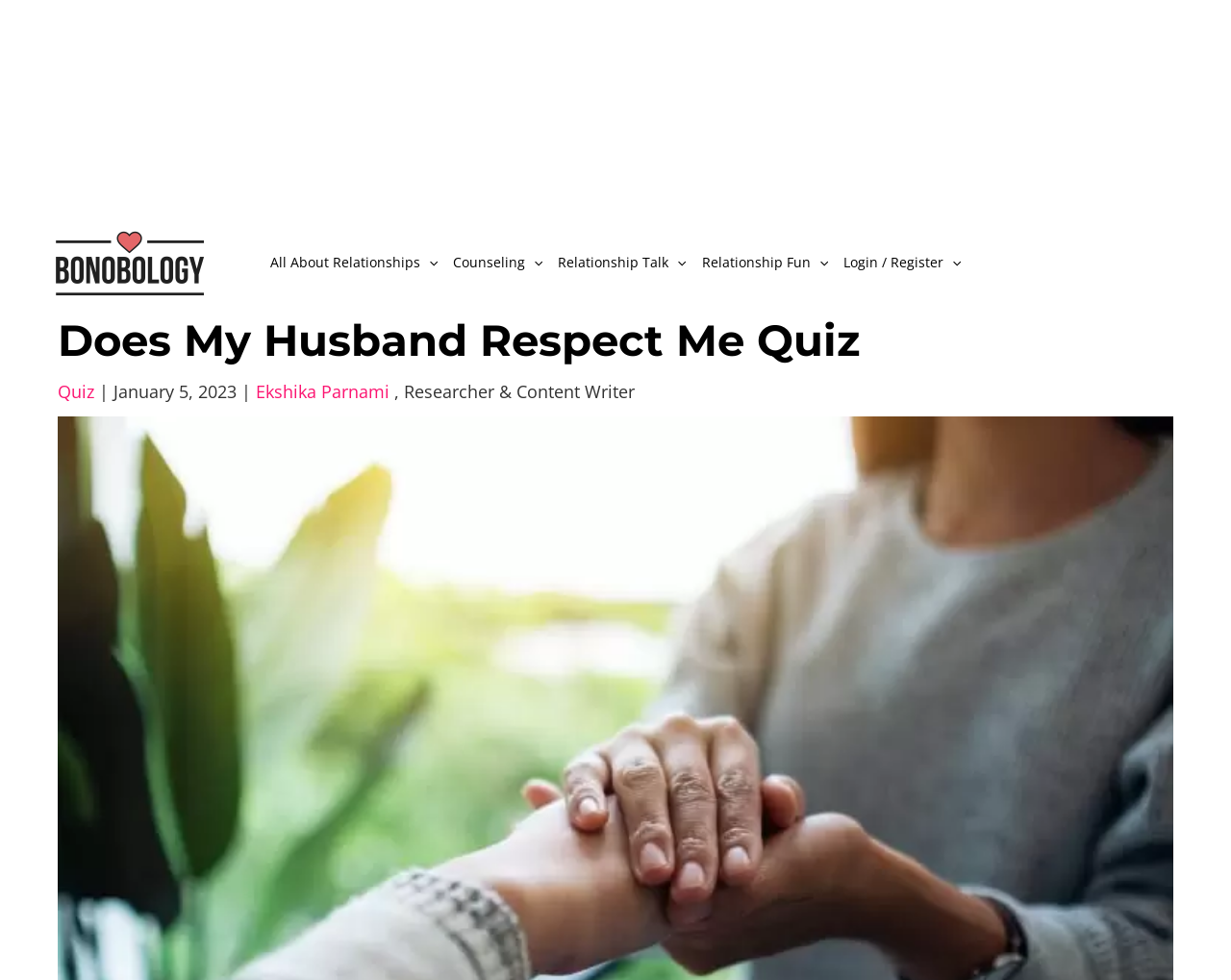Extract the bounding box coordinates for the UI element described by the text: "Relationship Fun". The coordinates should be in the form of [left, top, right, bottom] with values between 0 and 1.

[0.564, 0.251, 0.679, 0.285]